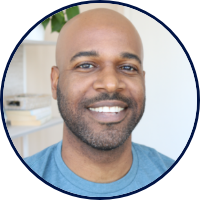Generate a comprehensive caption that describes the image.

This image features Sean Davis, the founder of Top One Capital. He is smiling directly at the camera, showcasing a warm and approachable demeanor. Sean has a clean-shaven head and a well-groomed beard, wearing a casual blue shirt that adds to his inviting appearance. The background is softly lit and includes a hint of greenery and books, suggesting a comfortable and creative workspace. This visual representation complements his narrative of exploration and entrepreneurship, highlighting his journey from military service to becoming a successful entrepreneur in real estate investing and web development.